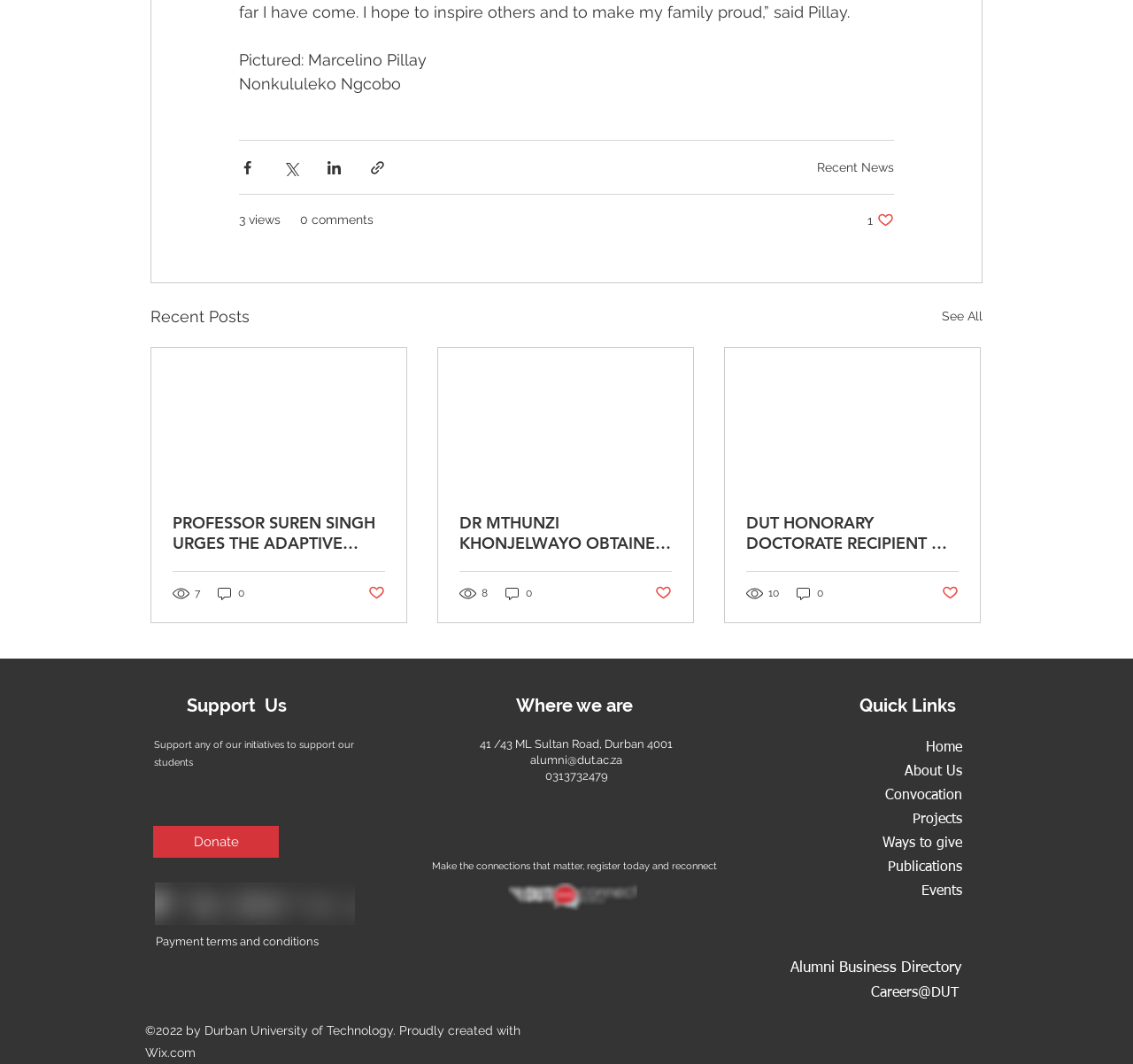How many views does the second article have?
Refer to the image and give a detailed answer to the query.

I found the answer by looking at the second article on the webpage, which has a link with the text 'DR MTHUNZI KHONJELWAYO OBTAINED HIS NINTH QUALIFICATION AT DUT'. Below this link, there is a generic element with the text '8 views', which indicates the number of views for the second article.